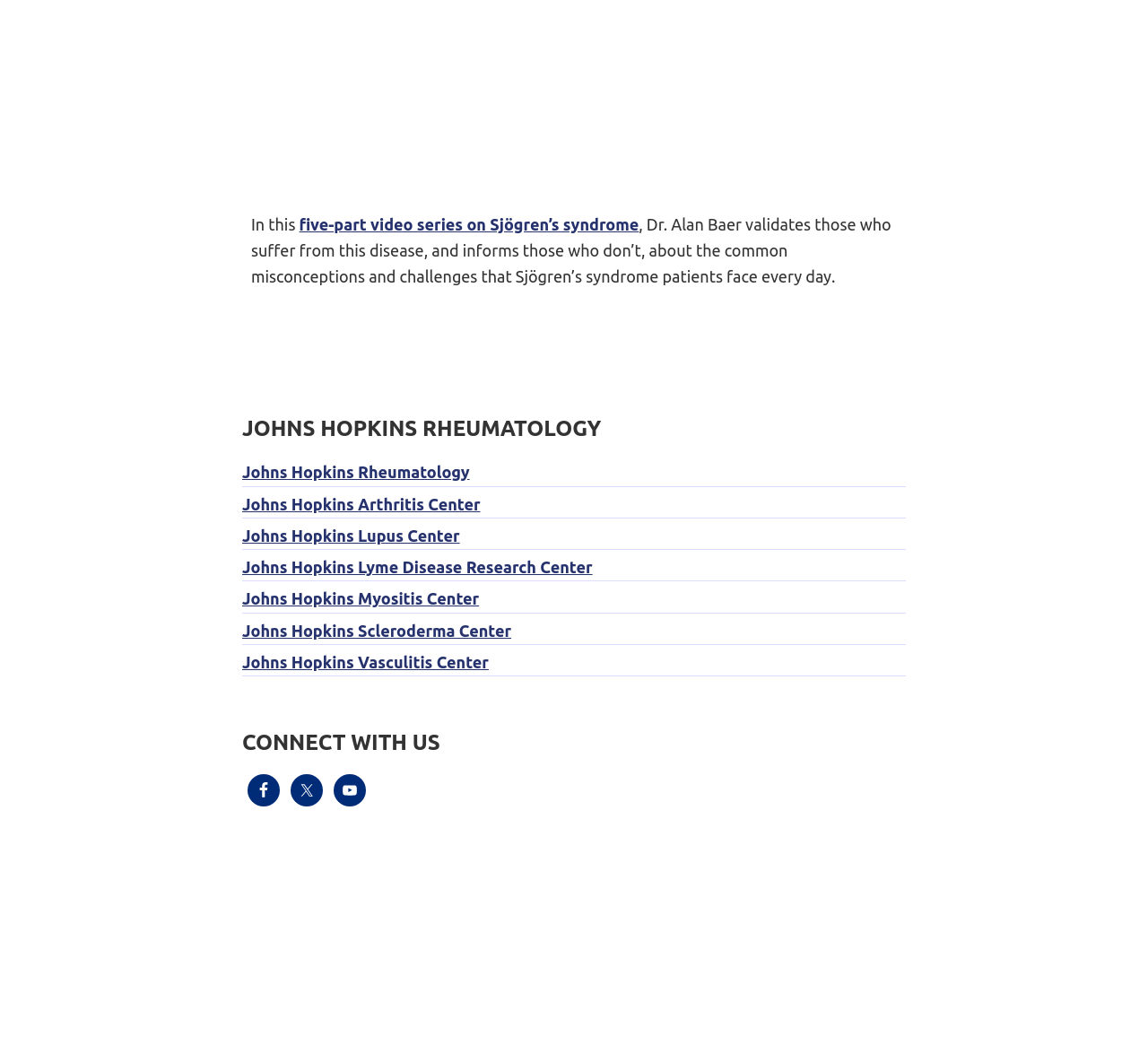Please identify the bounding box coordinates of the clickable area that will fulfill the following instruction: "Watch a video about Sjögren’s syndrome". The coordinates should be in the format of four float numbers between 0 and 1, i.e., [left, top, right, bottom].

[0.219, 0.158, 0.781, 0.175]